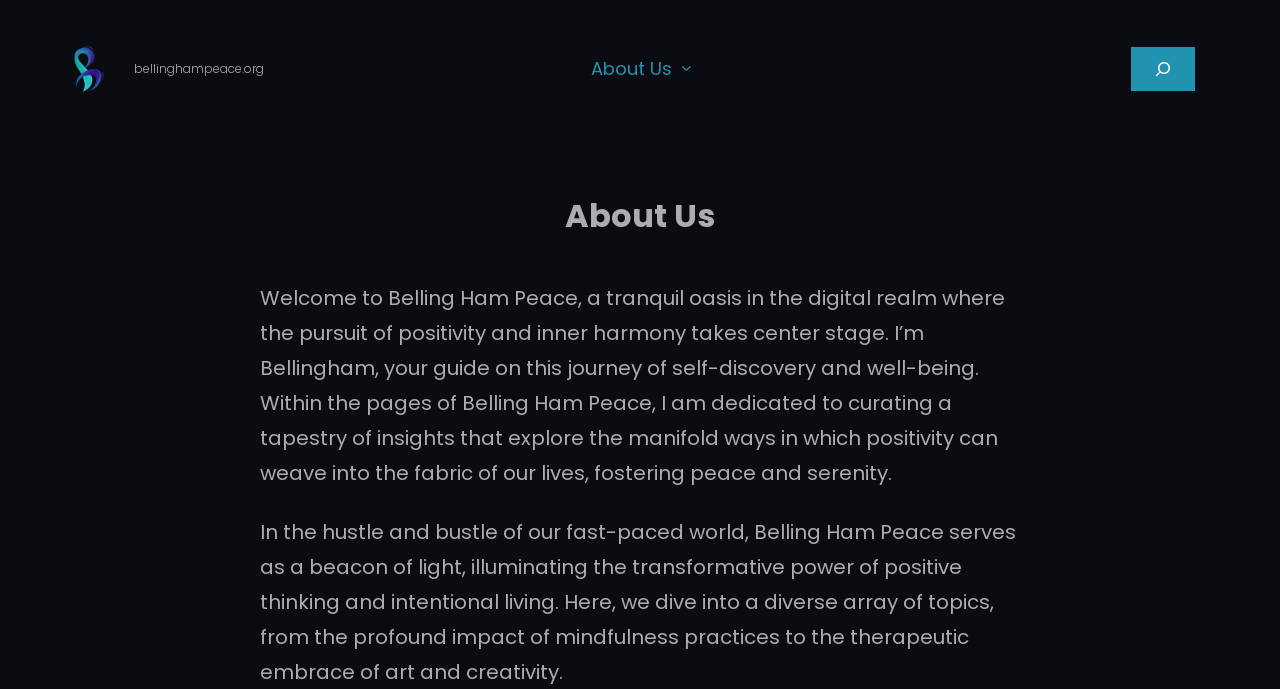What topics are discussed on the website?
Please provide a single word or phrase answer based on the image.

mindfulness and art